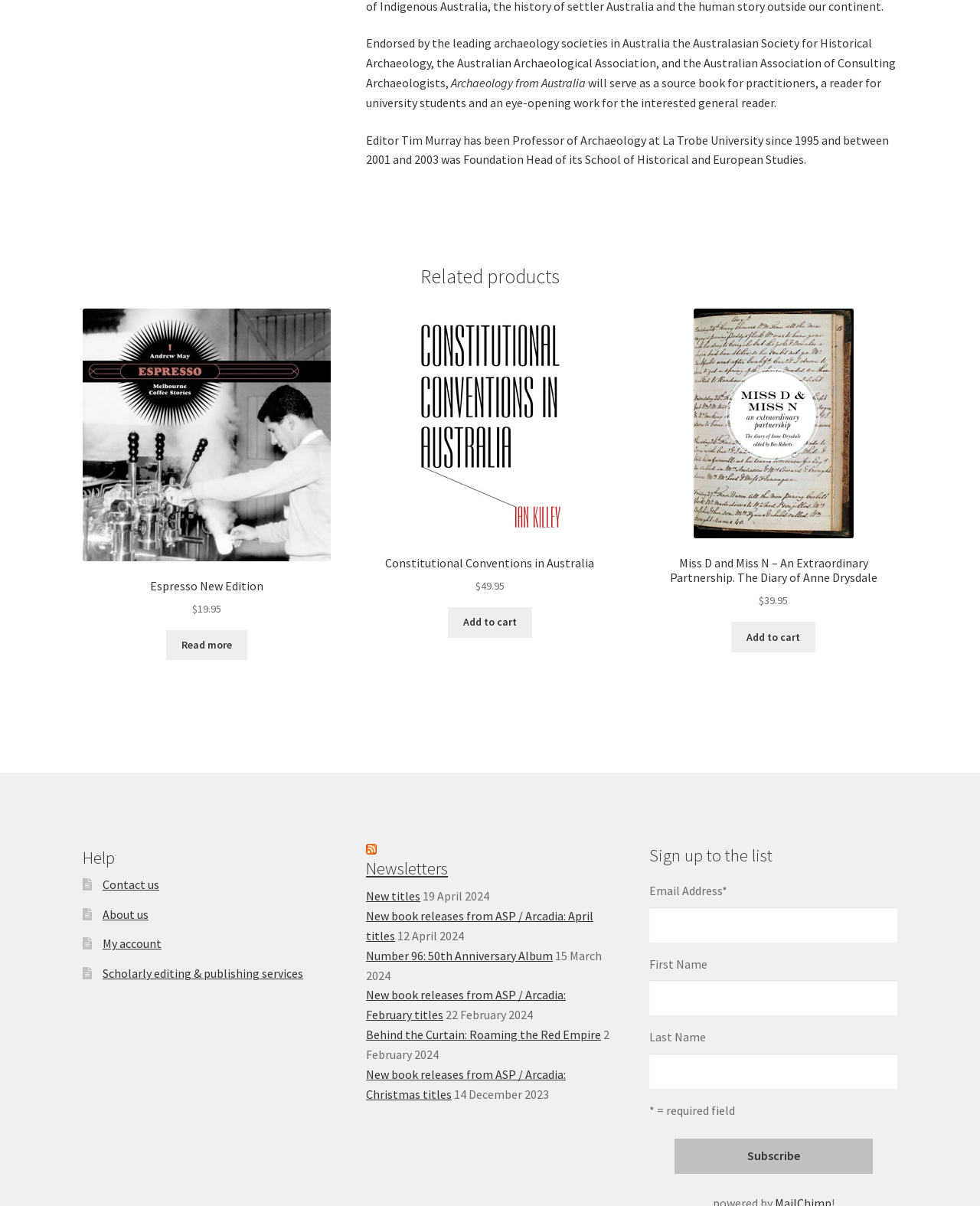Please identify the bounding box coordinates of the region to click in order to complete the task: "Subscribe to the list". The coordinates must be four float numbers between 0 and 1, specified as [left, top, right, bottom].

[0.688, 0.944, 0.89, 0.973]